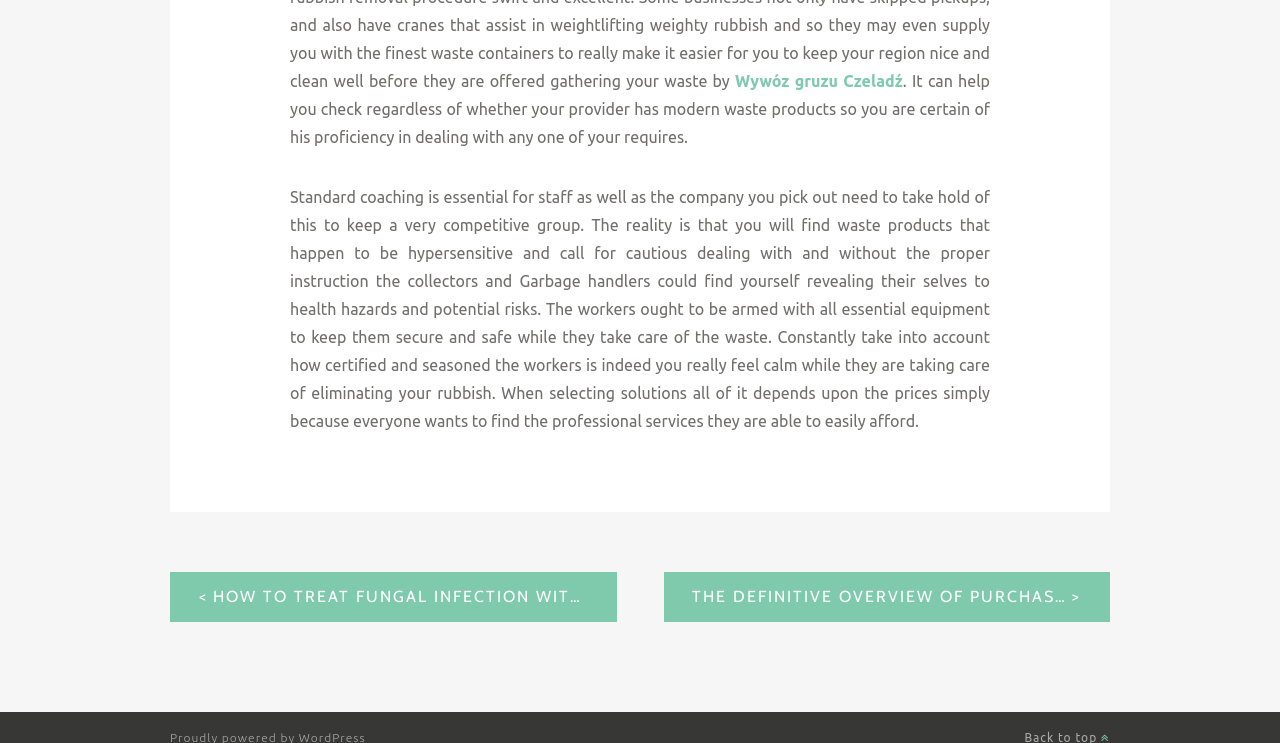Based on the element description 169. (Anika’s Version) (Discovery 5.05), identify the bounding box of the UI element in the given webpage screenshot. The coordinates should be in the format (top-left x, top-left y, bottom-right x, bottom-right y) and must be between 0 and 1.

None